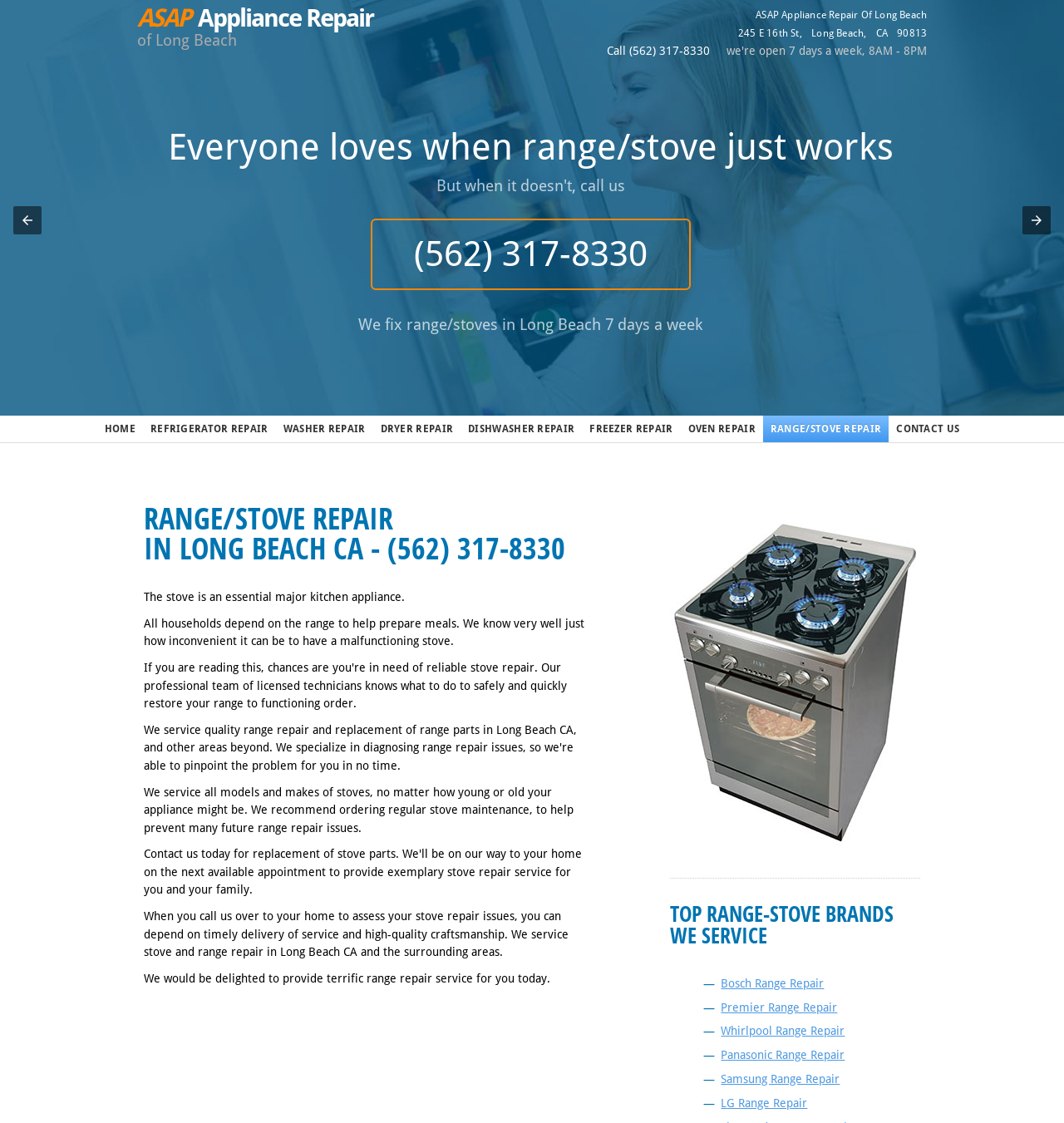Identify the bounding box for the described UI element. Provide the coordinates in (top-left x, top-left y, bottom-right x, bottom-right y) format with values ranging from 0 to 1: Explore latest Editions

None